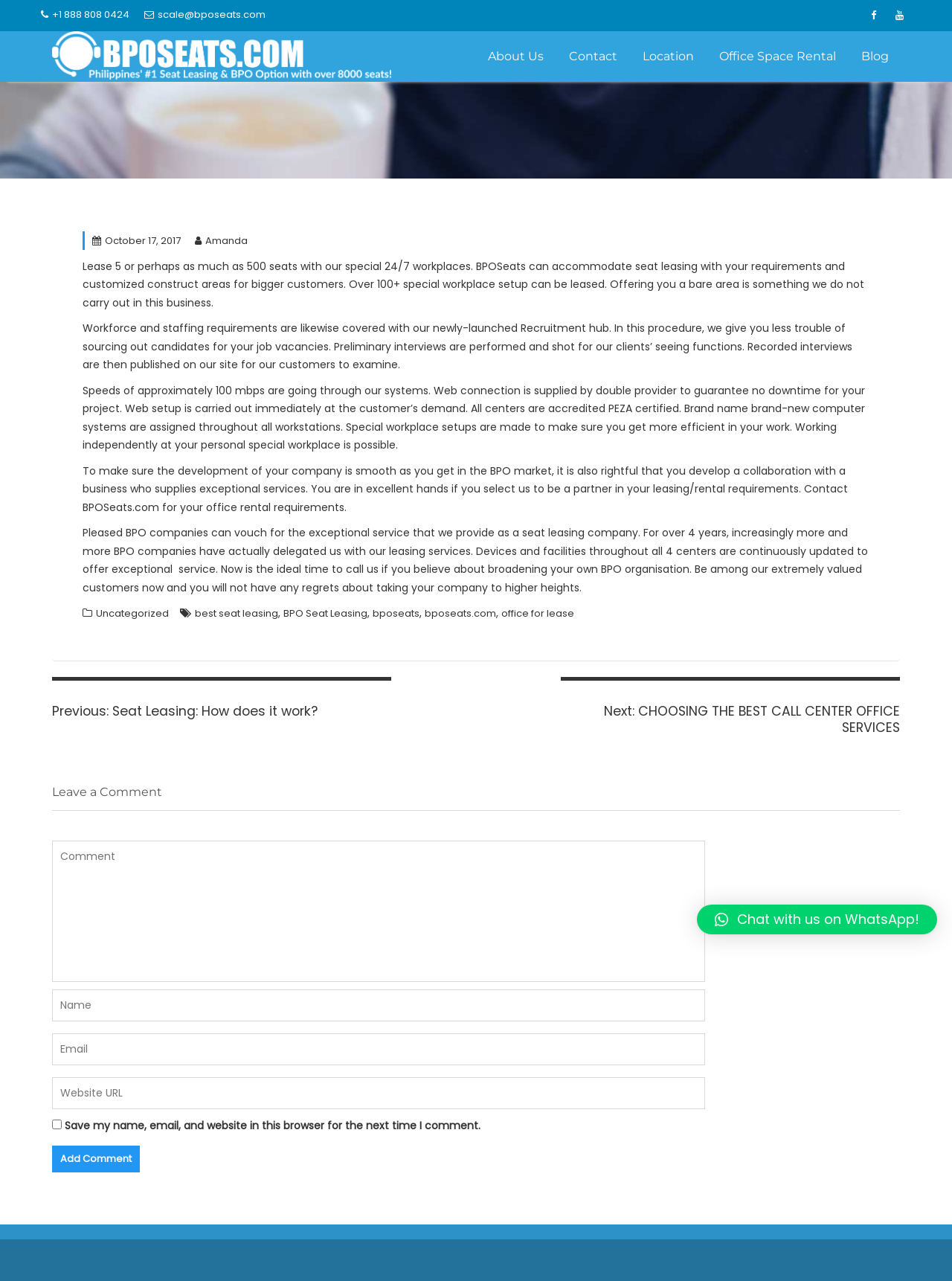Please locate the bounding box coordinates of the region I need to click to follow this instruction: "Leave a comment".

[0.055, 0.894, 0.147, 0.915]